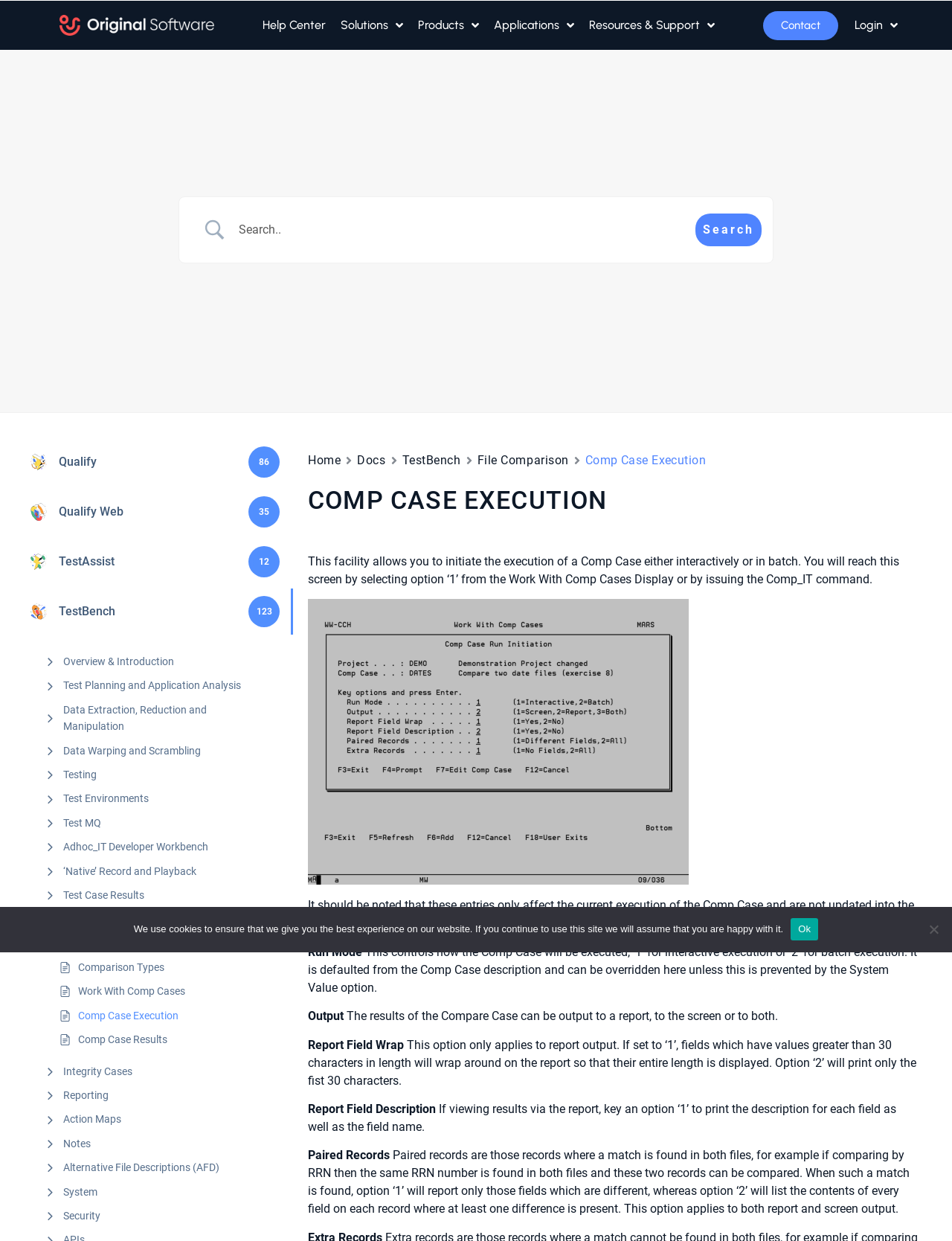Analyze the image and give a detailed response to the question:
What are the two options for running a Comp Case?

According to the webpage content, the Run Mode option controls how the Comp Case will be executed, with '1' for interactive execution and '2' for batch execution.